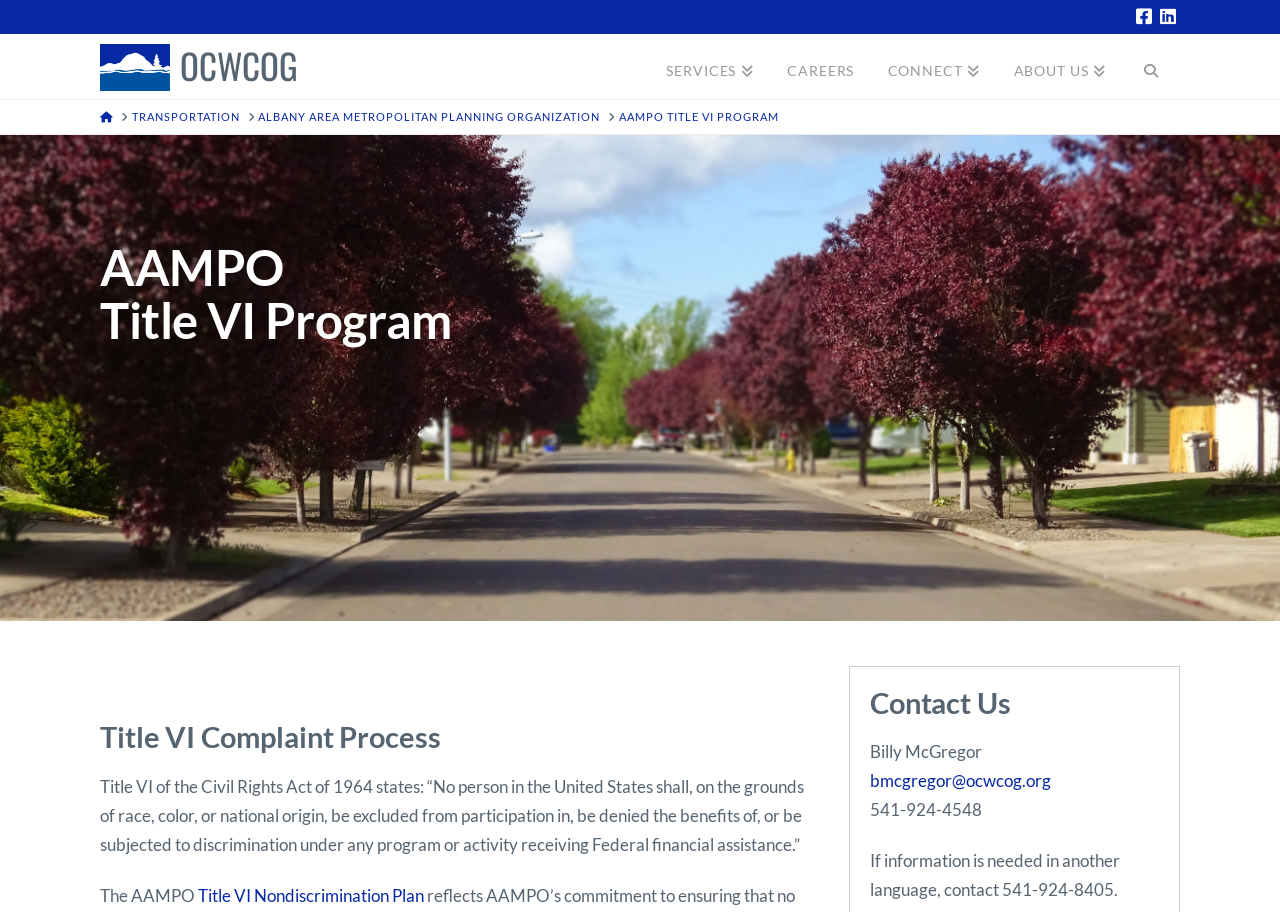Find the bounding box of the web element that fits this description: "Services".

[0.508, 0.037, 0.602, 0.109]